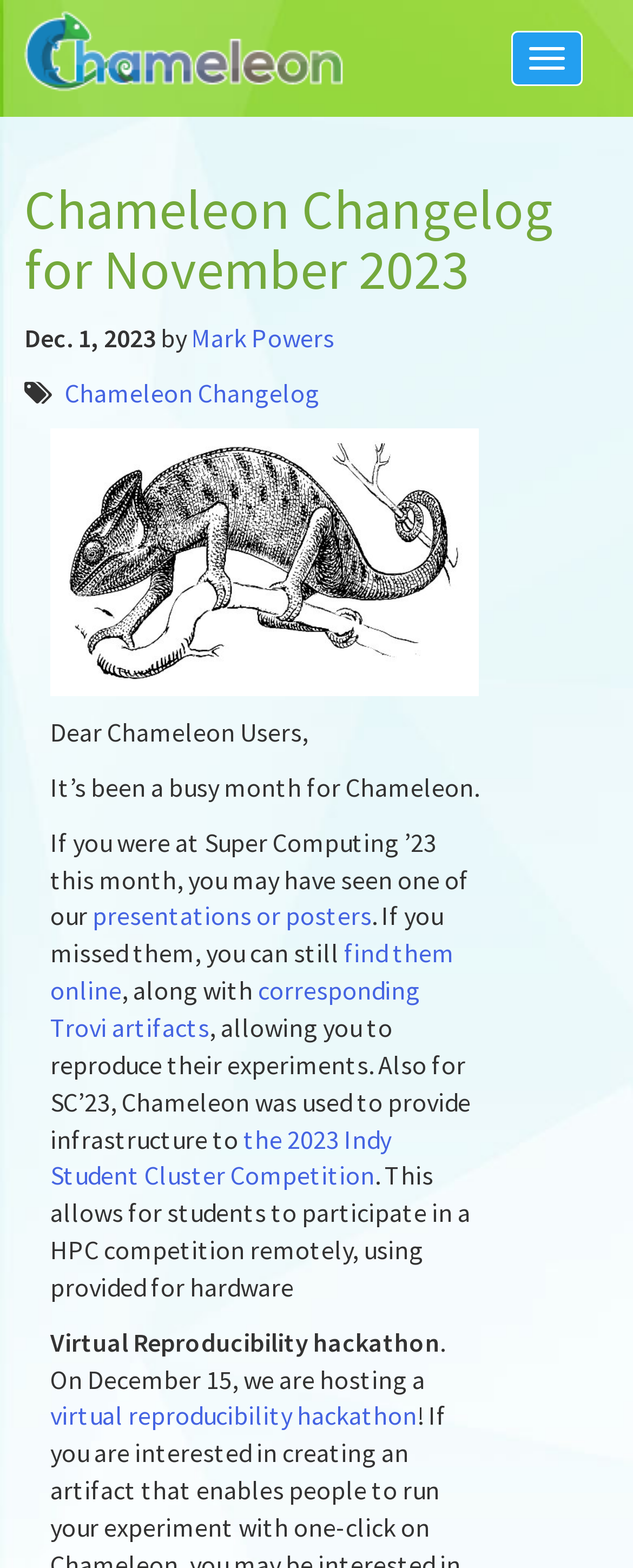Given the element description GO GET THAT EASTER BUNNY., specify the bounding box coordinates of the corresponding UI element in the format (top-left x, top-left y, bottom-right x, bottom-right y). All values must be between 0 and 1.

None